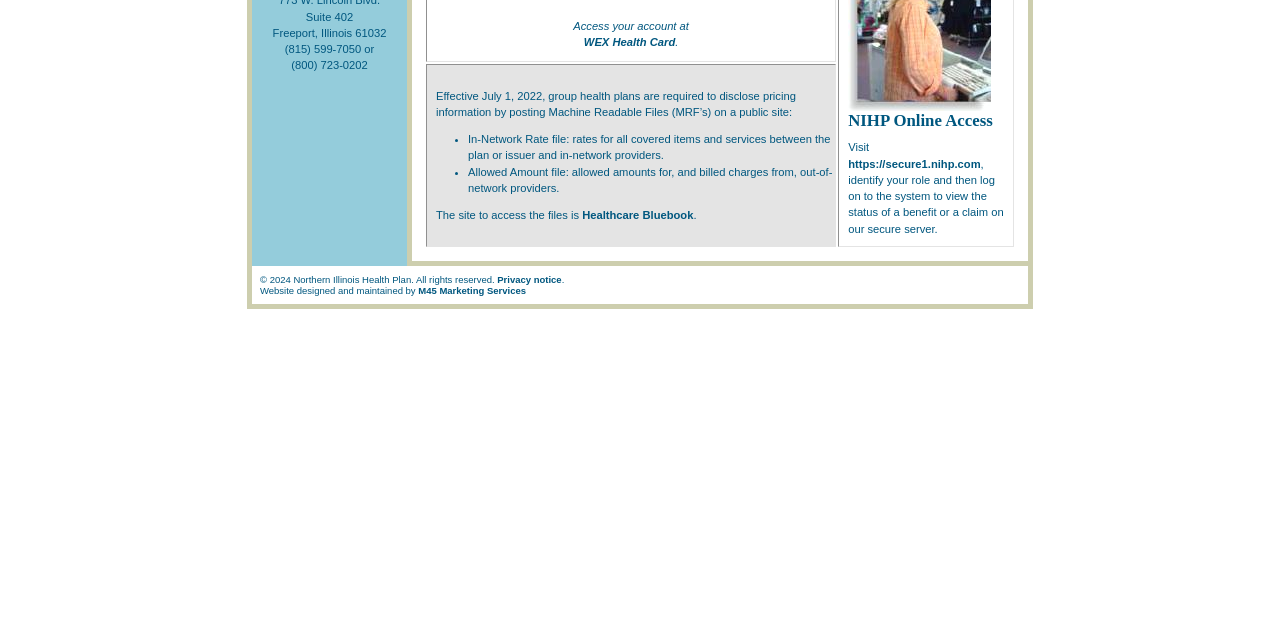Based on the description "https://secure1.nihp.com", find the bounding box of the specified UI element.

[0.663, 0.246, 0.766, 0.265]